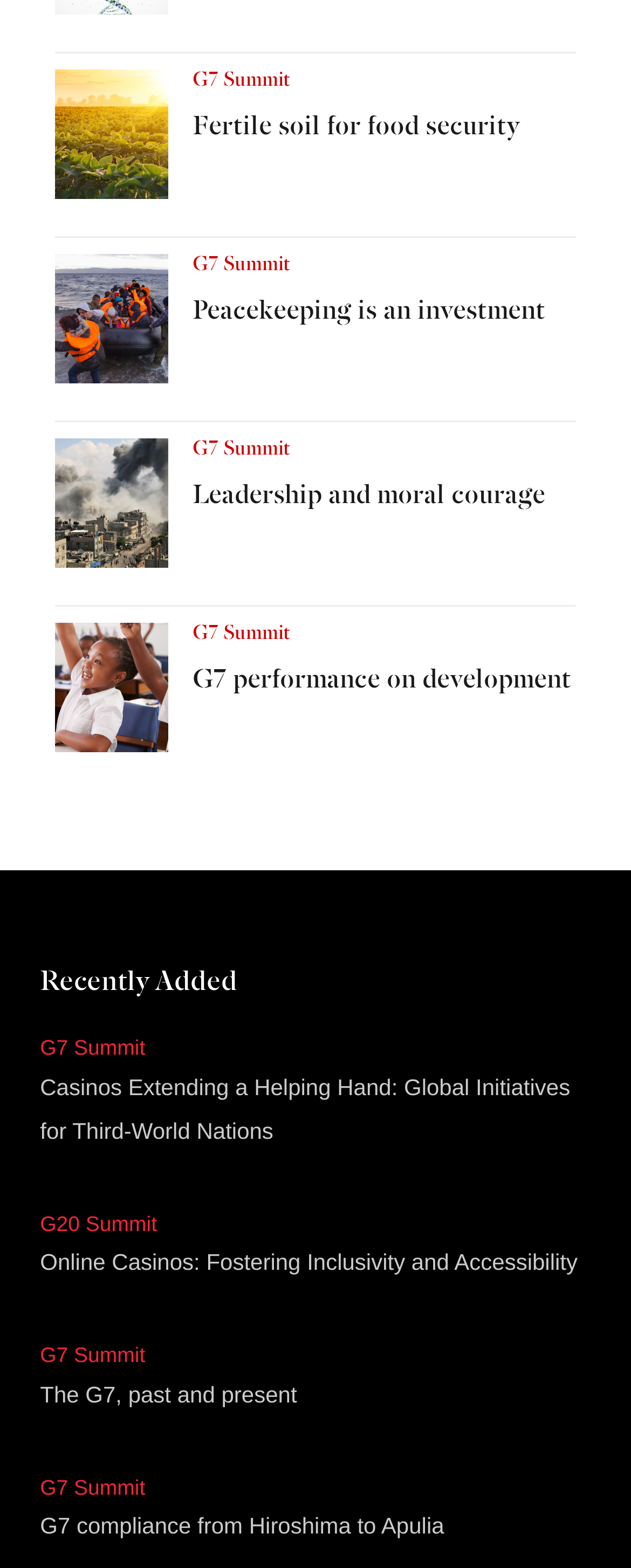Give a one-word or one-phrase response to the question:
How many images are on the webpage?

4